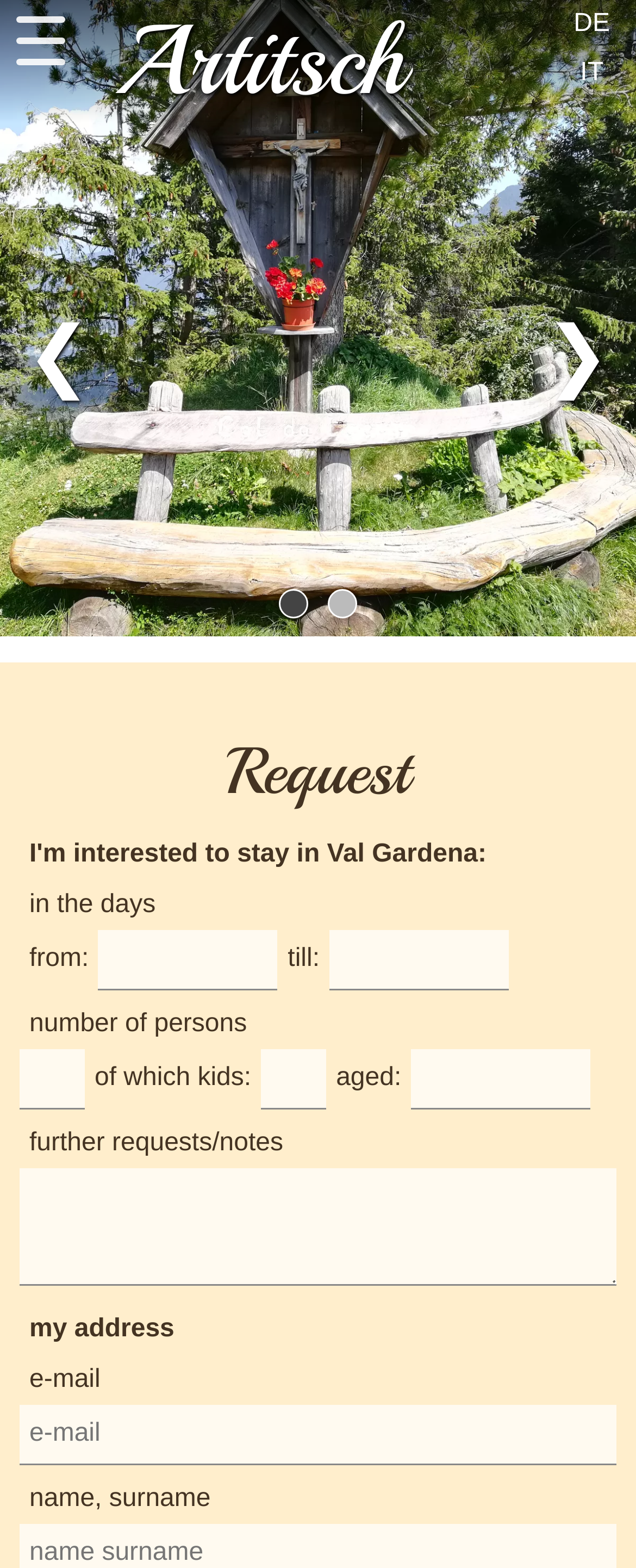What is the navigation option?
Relying on the image, give a concise answer in one word or a brief phrase.

Previous and next